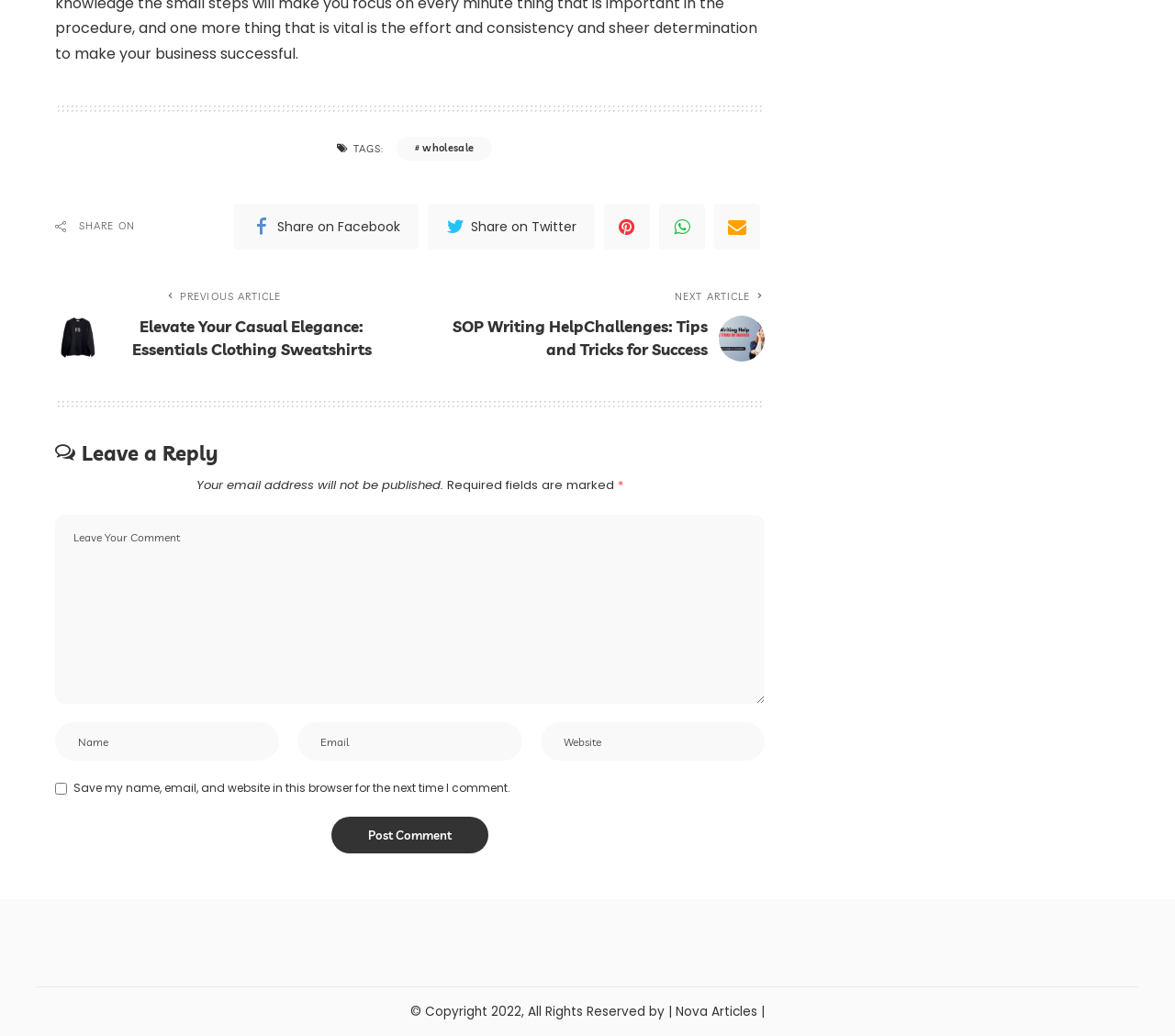Find the bounding box coordinates of the clickable region needed to perform the following instruction: "Leave a reply". The coordinates should be provided as four float numbers between 0 and 1, i.e., [left, top, right, bottom].

[0.047, 0.424, 0.186, 0.45]